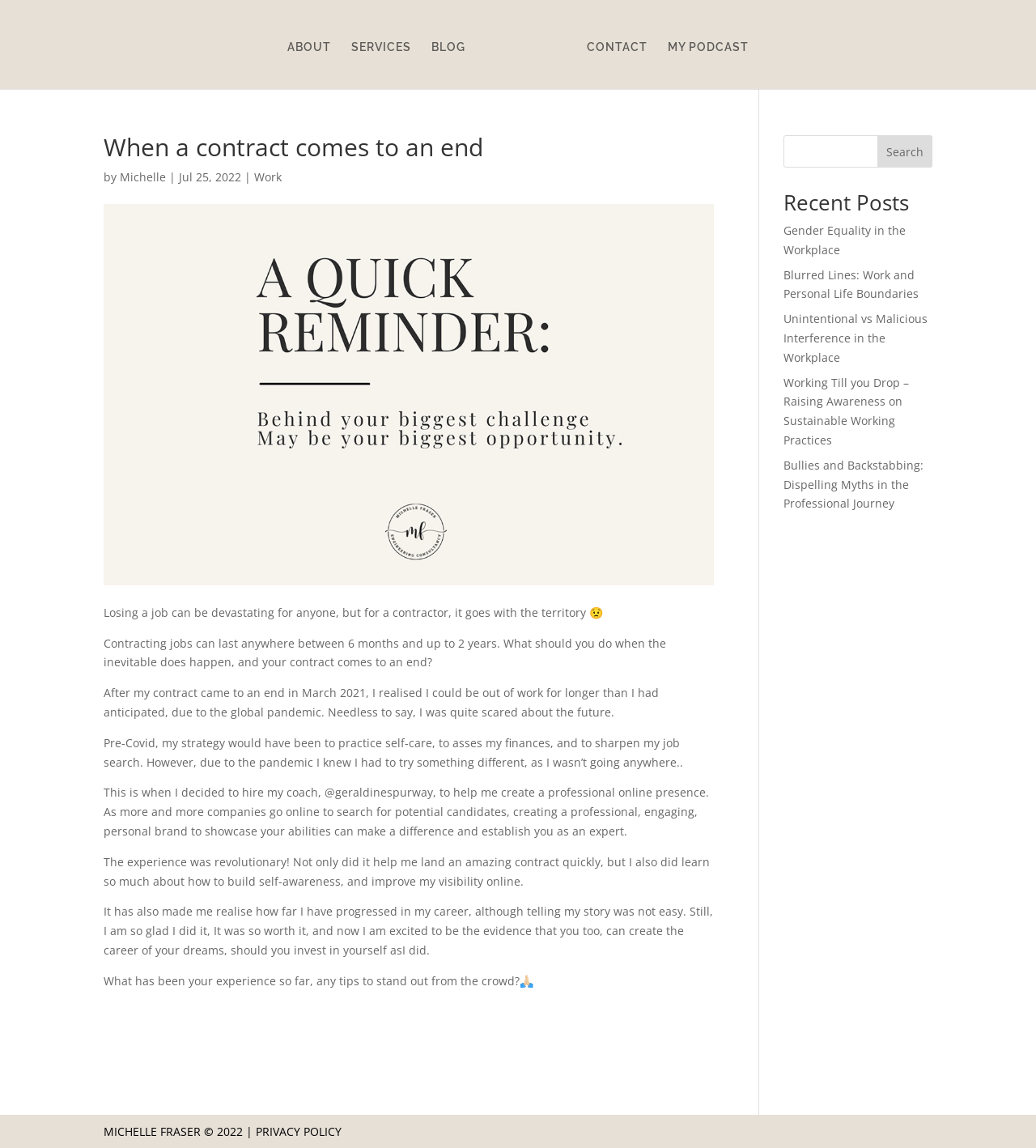Find and indicate the bounding box coordinates of the region you should select to follow the given instruction: "read recent post 'Gender Equality in the Workplace'".

[0.756, 0.194, 0.874, 0.224]